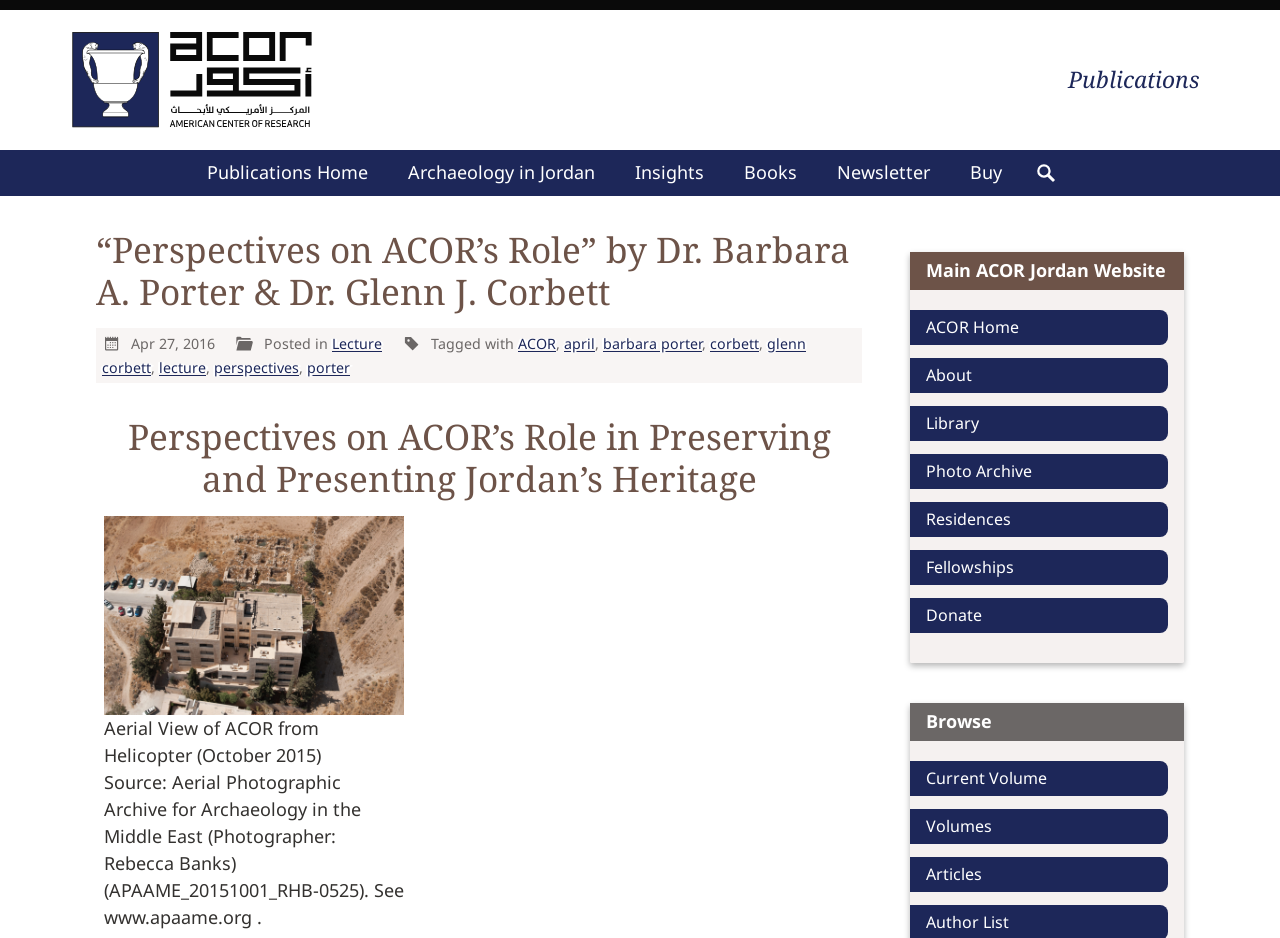Provide a one-word or one-phrase answer to the question:
What is the name of the organization?

ACOR